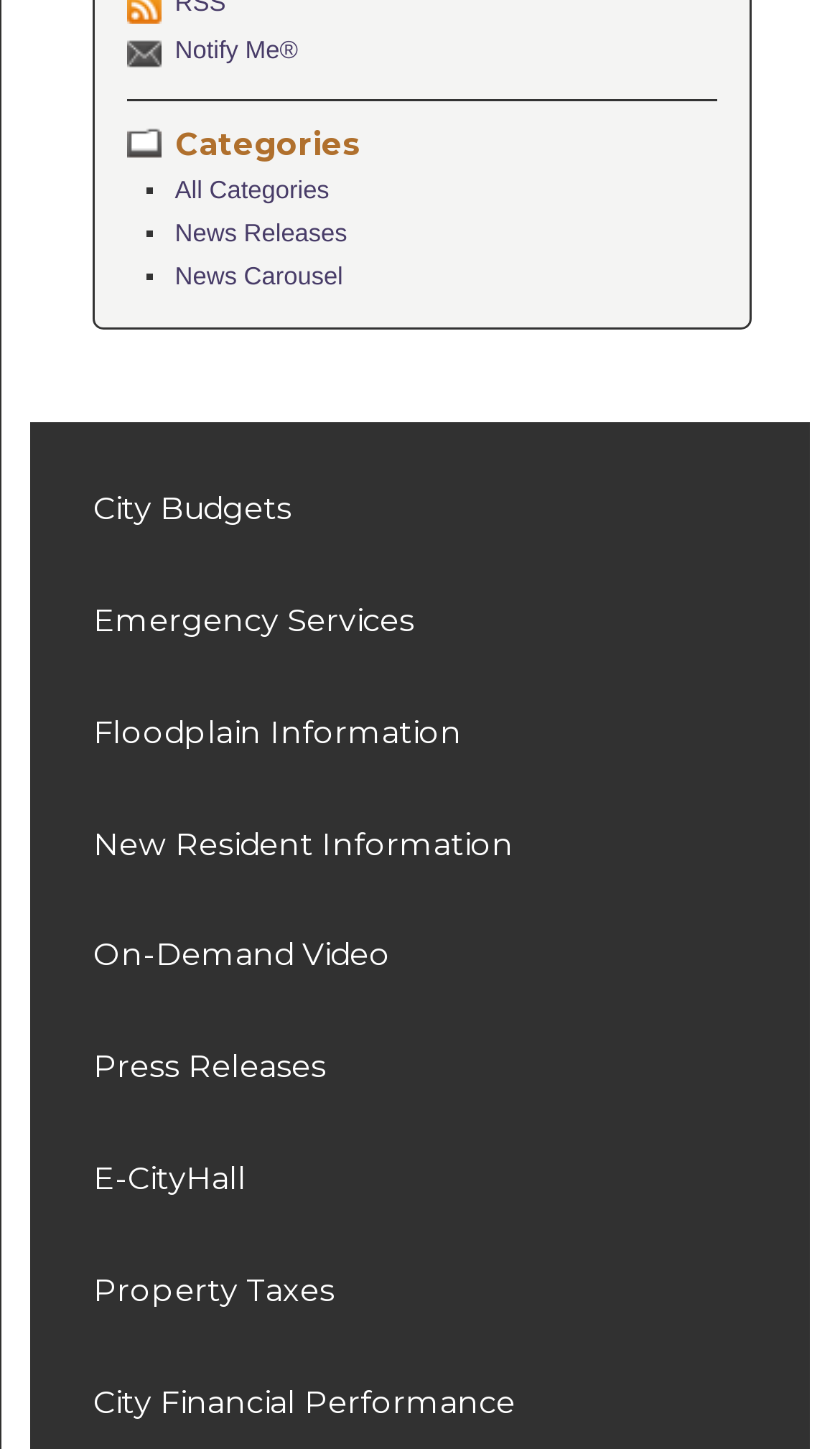What is the first link under 'Categories'?
Refer to the image and answer the question using a single word or phrase.

All Categories